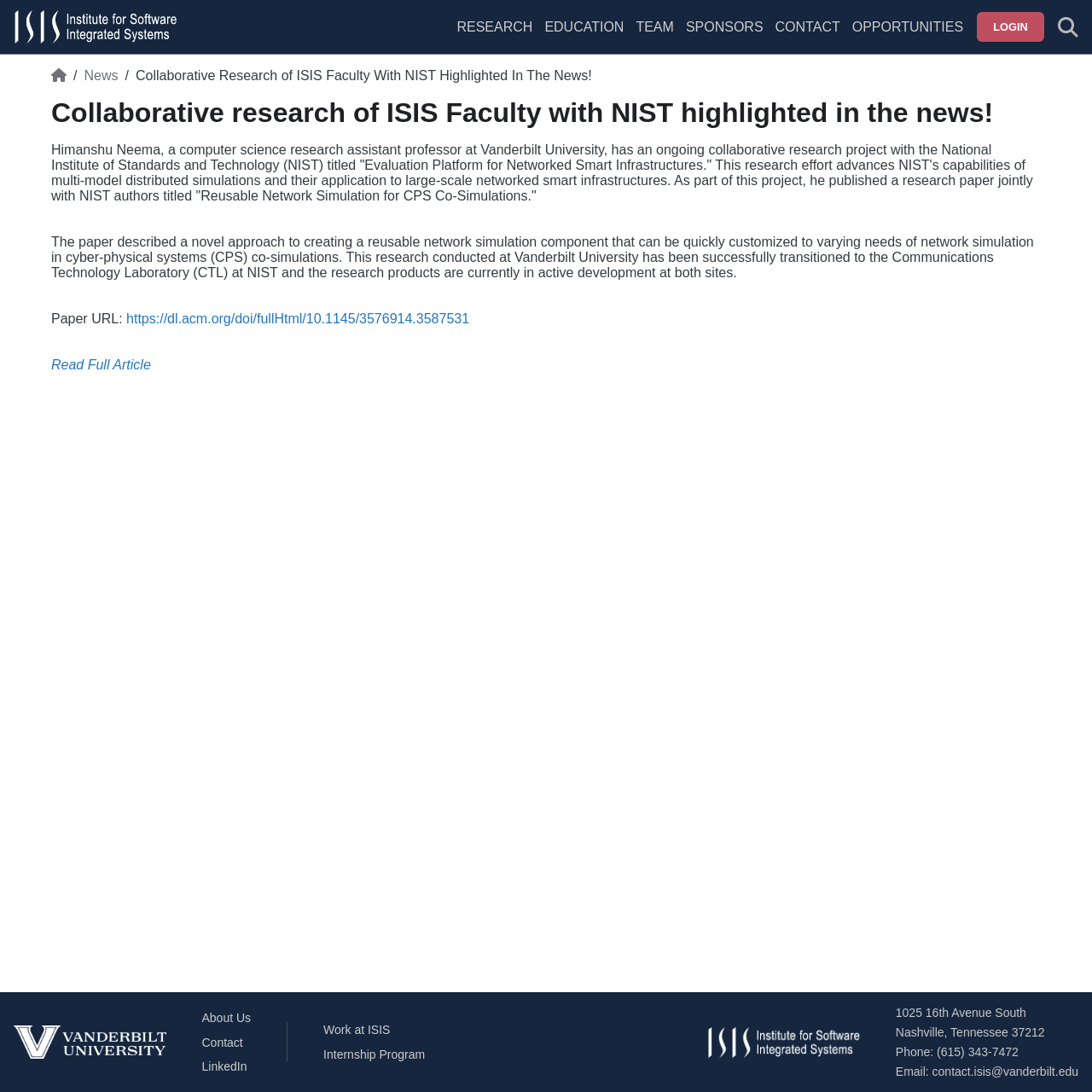Locate the bounding box coordinates of the area to click to fulfill this instruction: "Read the full article". The bounding box should be presented as four float numbers between 0 and 1, in the order [left, top, right, bottom].

[0.047, 0.327, 0.138, 0.341]